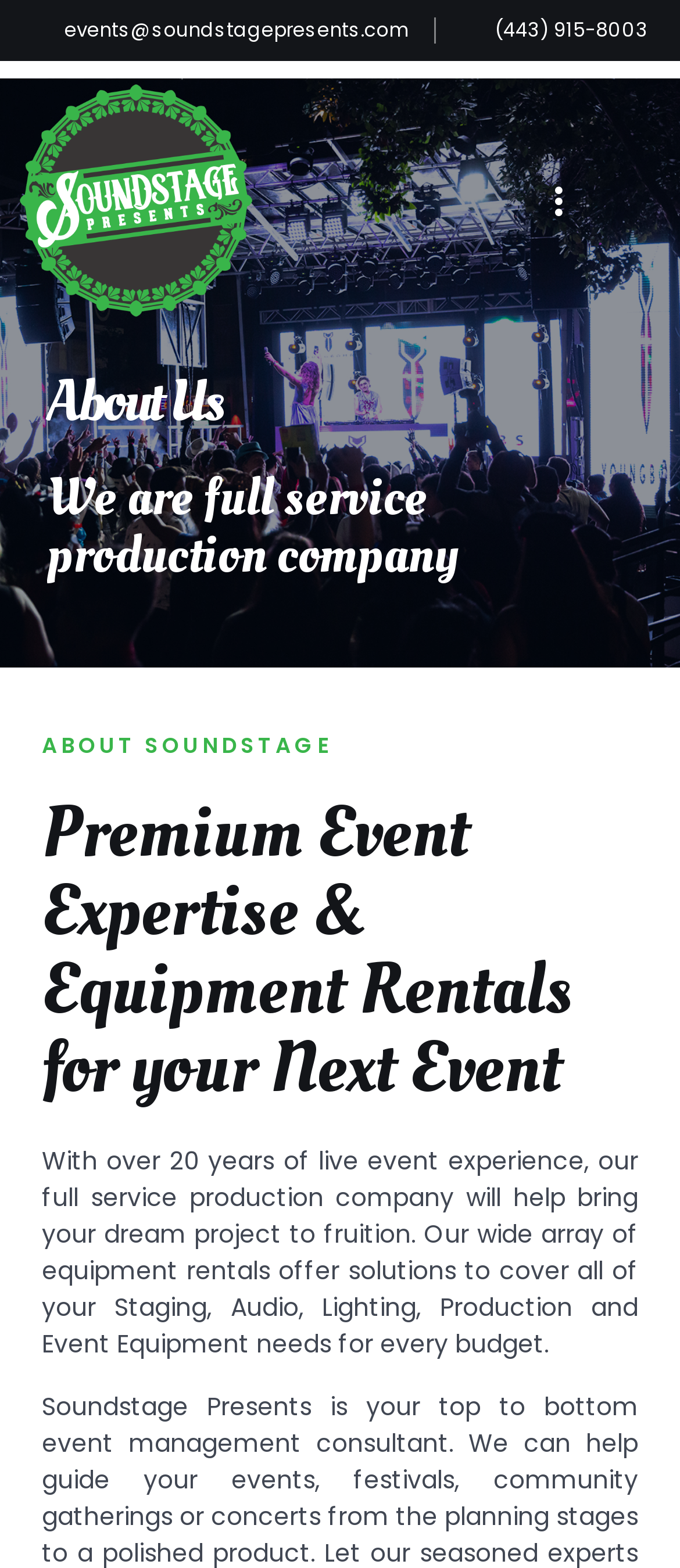What type of company is Soundstage Presents?
Provide a well-explained and detailed answer to the question.

This information can be found in the heading 'We are full service production company' on the webpage, which provides a brief description of the company.